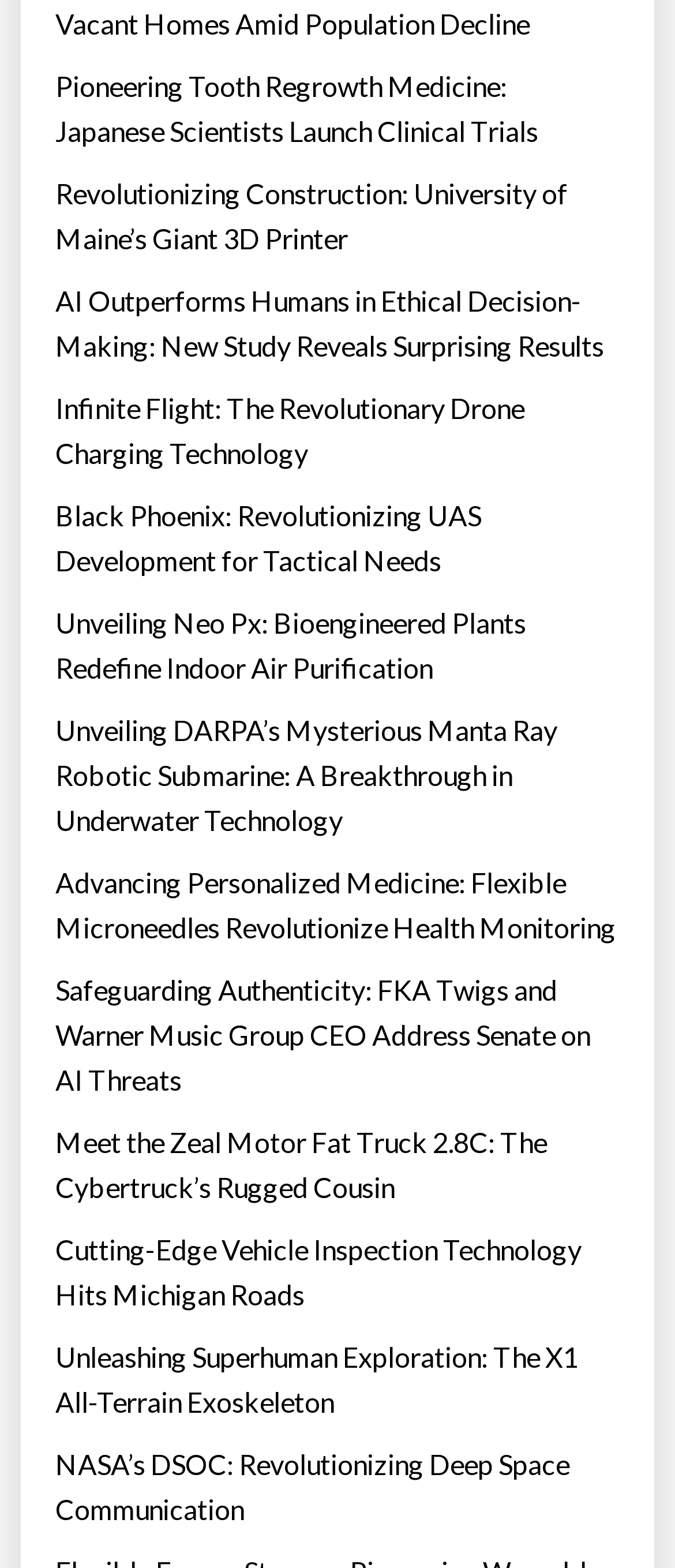Please answer the following question using a single word or phrase: 
Are there any articles about vehicles?

Yes